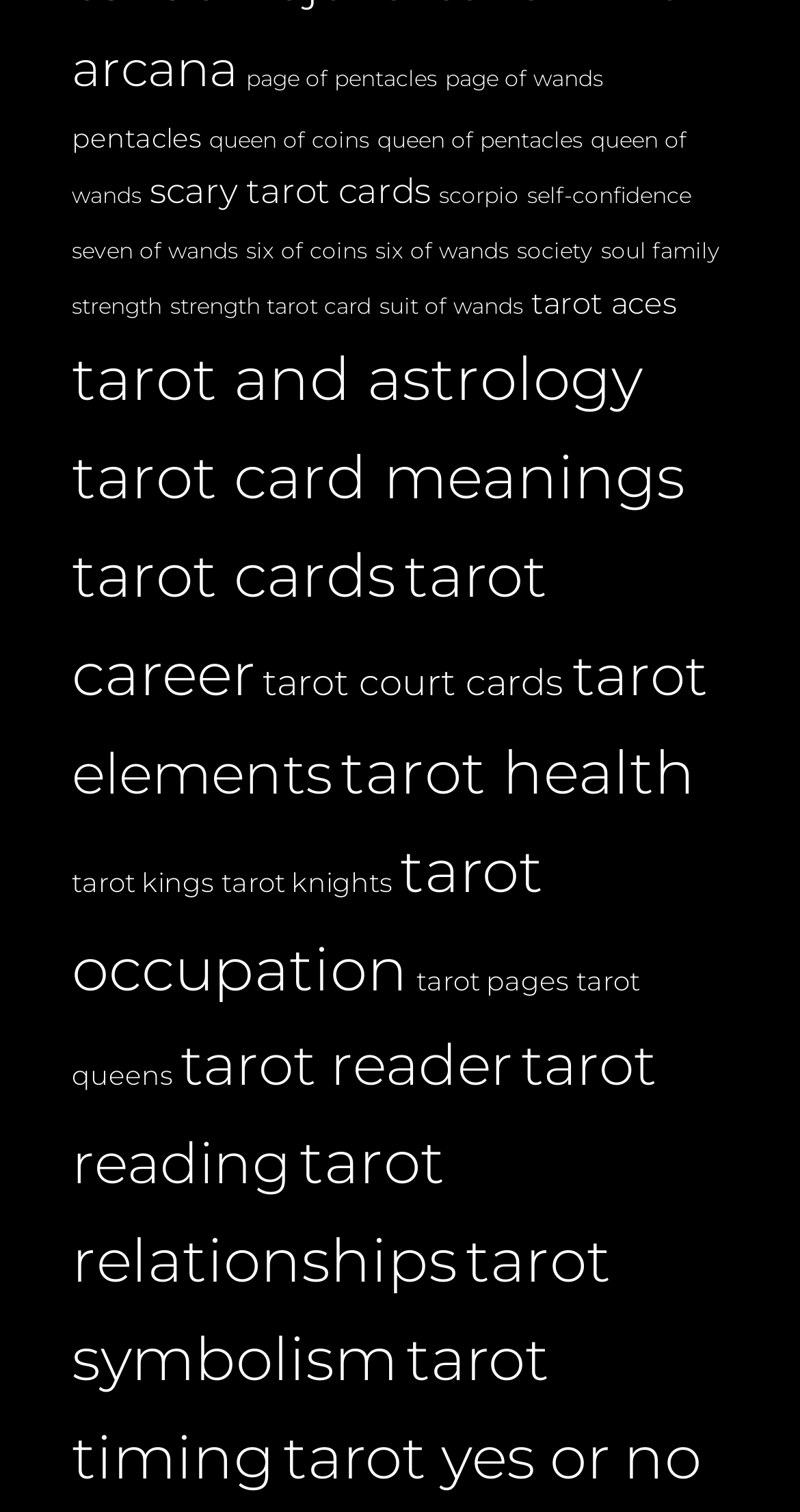Based on the image, provide a detailed and complete answer to the question: 
What is the longest link text on this page?

I compared the length of the text of each link and found that 'tarot and astrology' is the longest link text on this page.